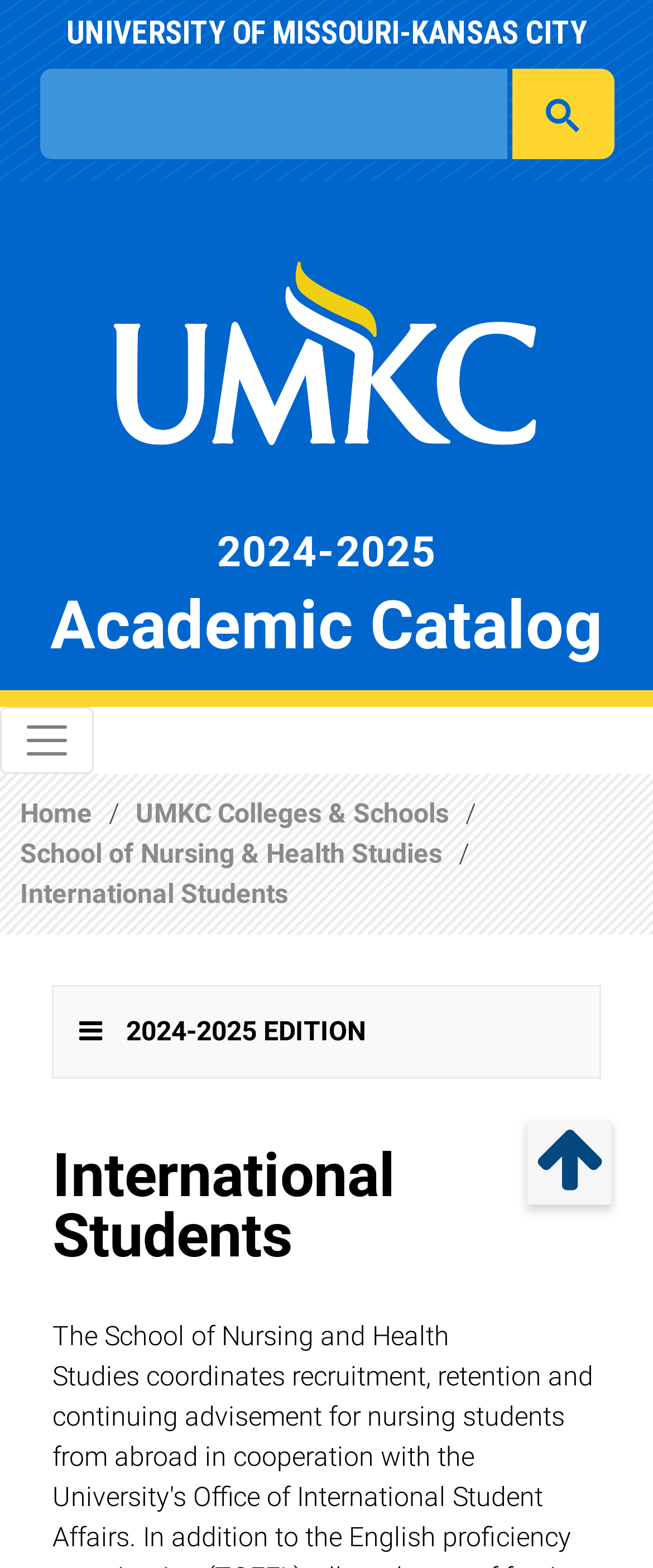Given the element description, predict the bounding box coordinates in the format (top-left x, top-left y, bottom-right x, bottom-right y), using floating point numbers between 0 and 1: Terms & Conditions

None